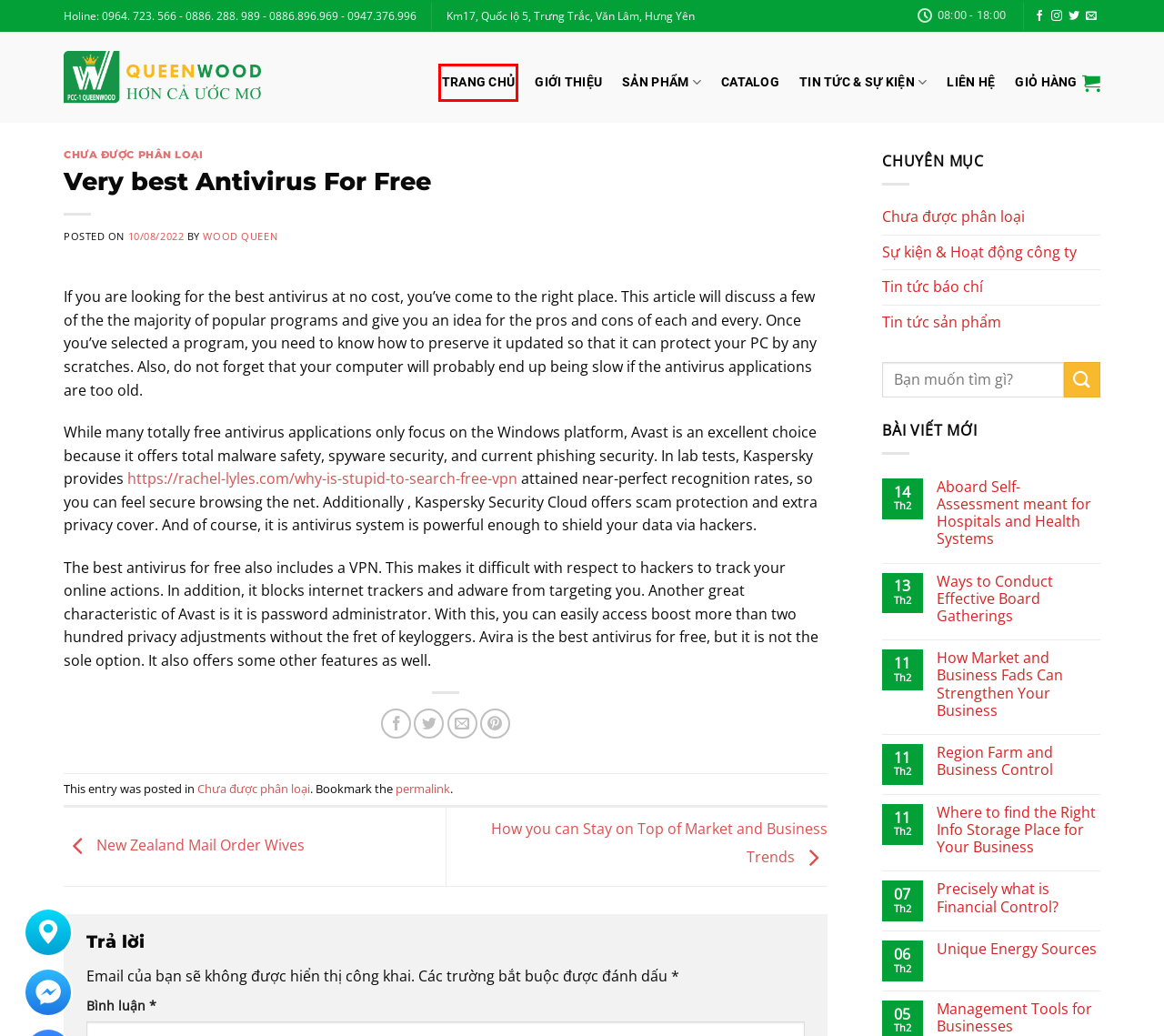Take a look at the provided webpage screenshot featuring a red bounding box around an element. Select the most appropriate webpage description for the page that loads after clicking on the element inside the red bounding box. Here are the candidates:
A. Cart - QUEEN WOOD
B. Chưa được Phân Loại - QUEEN WOOD
C. Ways To Conduct Effective Board Gatherings - QUEEN WOOD
D. PCC-1 Queen Wood - Nhà Máy Sản Xuất Gỗ Nhựa Hàng đầu Việt Nam - QUEEN WOOD
E. WOOD QUEEN, Tác Giả Tại QUEEN WOOD
F. Region Farm And Business Control - QUEEN WOOD
G. Sản Phẩm Gỗ Nhựa Composite QUEENWOOD
H. Precisely What Is Financial Control? - QUEEN WOOD

D